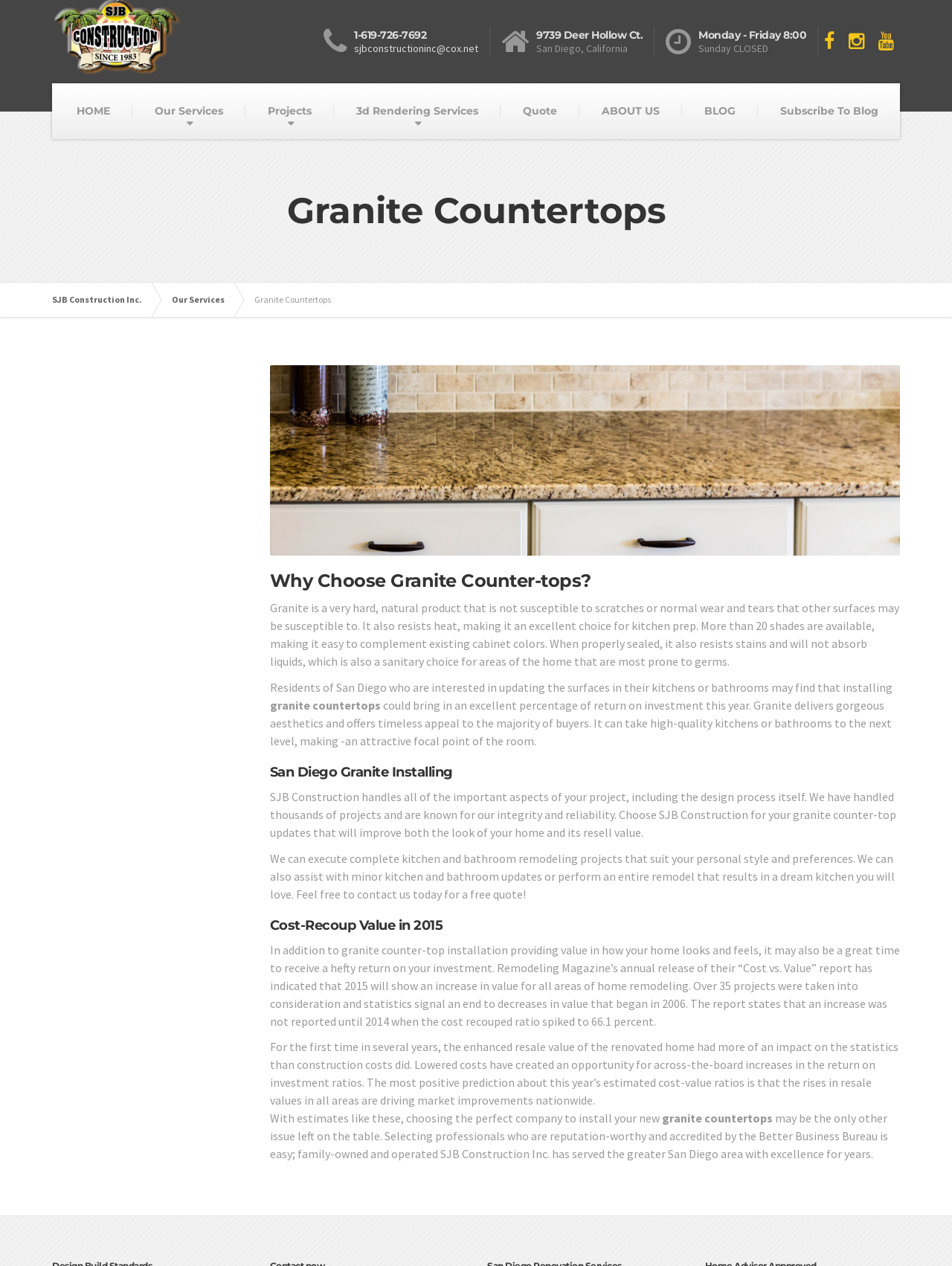With reference to the screenshot, provide a detailed response to the question below:
What is the return on investment for granite countertops in 2015?

The return on investment for granite countertops in 2015 can be found in the main content of the webpage, where it is written that 'Remodeling Magazine’s annual release of their “Cost vs. Value” report has indicated that 2015 will show an increase in value for all areas of home remodeling... The report states that an increase was not reported until 2014 when the cost recouped ratio spiked to 66.1 percent'.